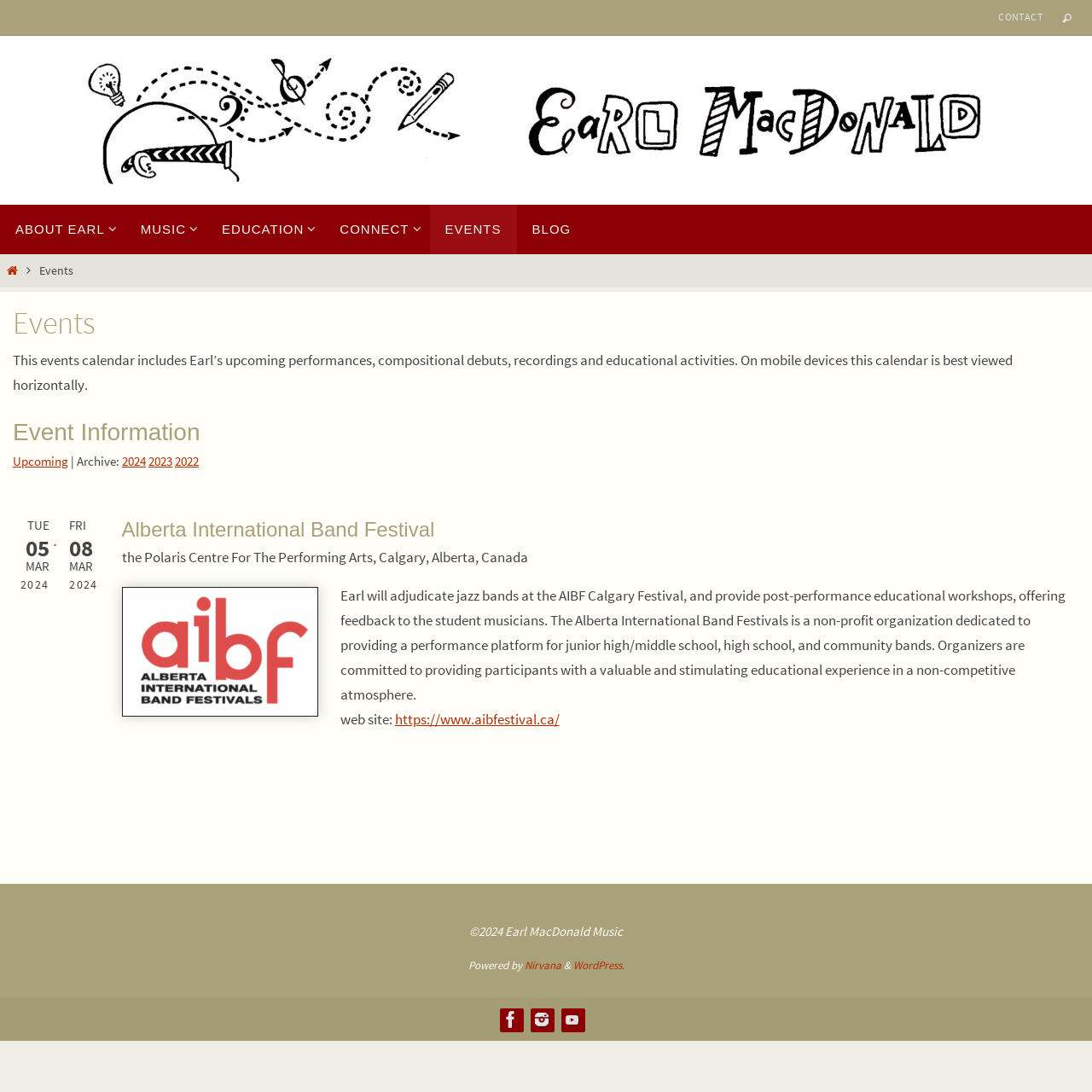What is the name of the composer on this webpage?
Please give a detailed and elaborate answer to the question.

The name 'Earl MacDonald' is mentioned in the image description 'Earl MacDonald - Composer, Jazz Pianist, Music Educator' and also in the text 'Events – Earl MacDonald – Composer, Jazz Pianist, Music Educator' which is the title of the webpage.